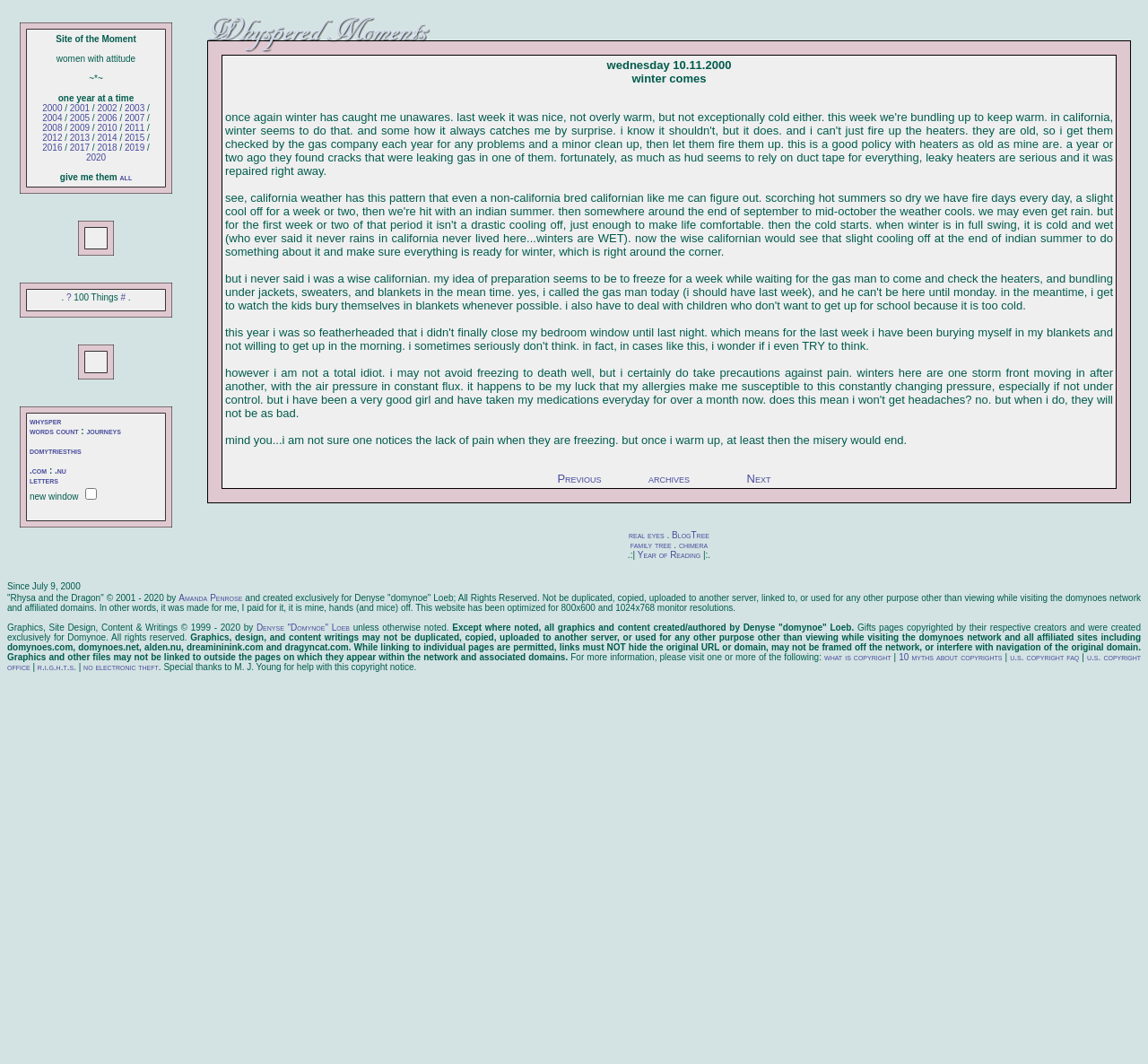Generate a thorough caption that explains the contents of the webpage.

The webpage is titled "whyspered moments 2000" and appears to be a personal website or blog. At the top, there is a table with a row of three images, followed by a table cell containing a block of text that reads "Site of the Moment women with attitude ~*~ one year at a time" along with a list of years from 2000 to 2020, with each year being a clickable link. The text "give me them all" is also present in this section.

Below this, there are three tables, each containing multiple rows of images. The first table has three rows, with three images in each row. The second table has three rows, with three images in each row, and the third table has three rows, with three images in each row. These images are likely decorative or navigational elements.

The overall layout of the page is organized, with a clear hierarchy of elements. The text and images are arranged in a logical and easy-to-follow manner, making it easy to navigate and understand the content of the page.